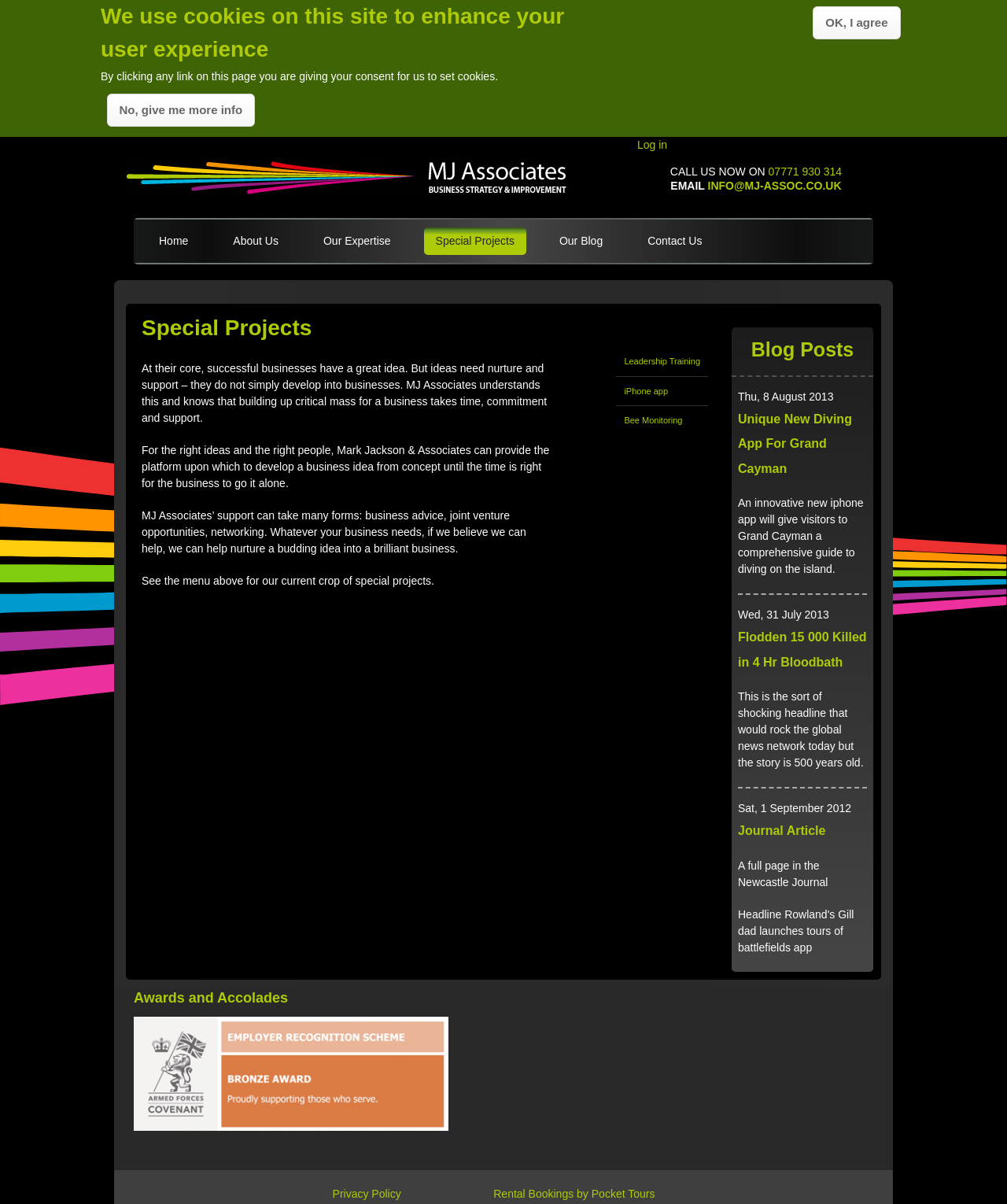Create a detailed description of the webpage's content and layout.

The webpage is about MJ Associates, a business strategy and improvement company. At the top, there is a notification about the use of cookies on the site, with two buttons to either agree or learn more. Below this, there is a link to skip to the main content and a login link.

The company's logo and name are displayed prominently, along with a heading that reads "MJ-Associates | Business Strategy and Improvement". To the right of this, there is a call-to-action section with a phone number and email address.

The main content of the page is divided into sections. The first section is about special projects, with a heading and three paragraphs of text that describe the company's approach to nurturing business ideas. Below this, there are links to various special projects, including leadership training, an iPhone app, and bee monitoring.

The next section is a blog section, with three blog posts listed. Each post has a heading, a date, and a brief summary of the article. The posts are about a new diving app for Grand Cayman, a historical event, and a journal article.

Finally, there is a section about awards and accolades, with a link to the Armed Forces Covenant Bronze Award, accompanied by an image of the award. At the very bottom of the page, there are links to the privacy policy and rental bookings by Pocket Tours.